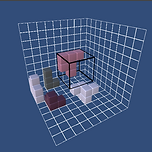What is the purpose of the gridded backdrop?
Kindly answer the question with as much detail as you can.

The gridded backdrop serves to provide depth and spatial orientation, allowing players to better understand the 3D space and strategically fit the block shapes into the designated area.